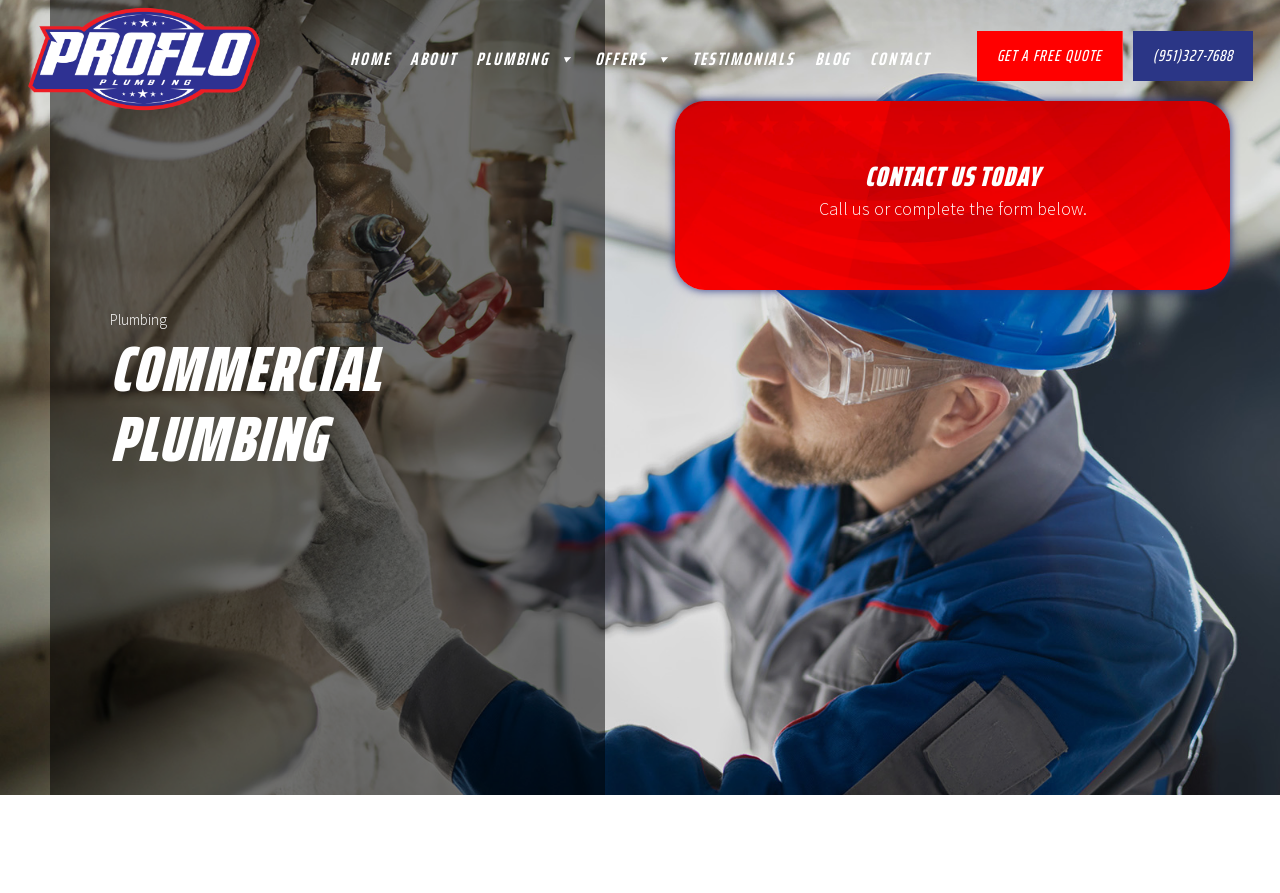What is the purpose of the 'GET A FREE QUOTE' link?
Look at the image and answer with only one word or phrase.

To get a free quote